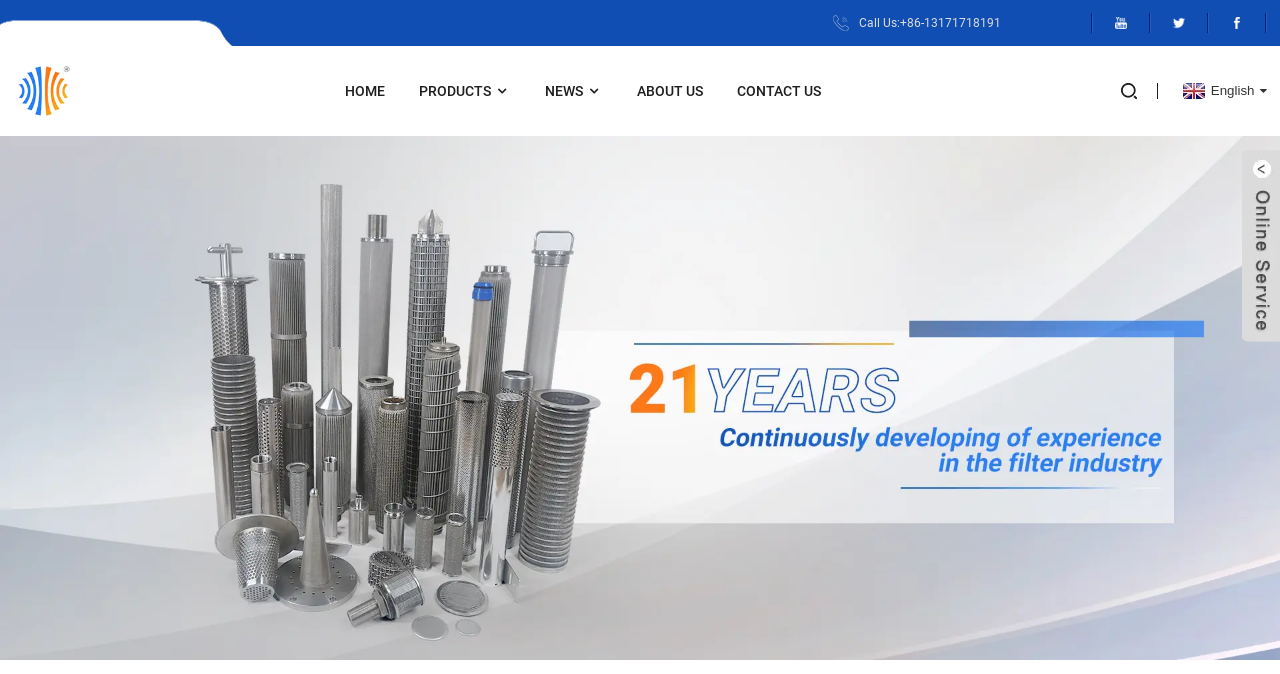Look at the image and answer the question in detail:
What are the main categories of the website?

I looked at the link elements that are located at the top of the page, and they represent the main categories of the website, which are HOME, PRODUCTS, NEWS, ABOUT US, and CONTACT US.